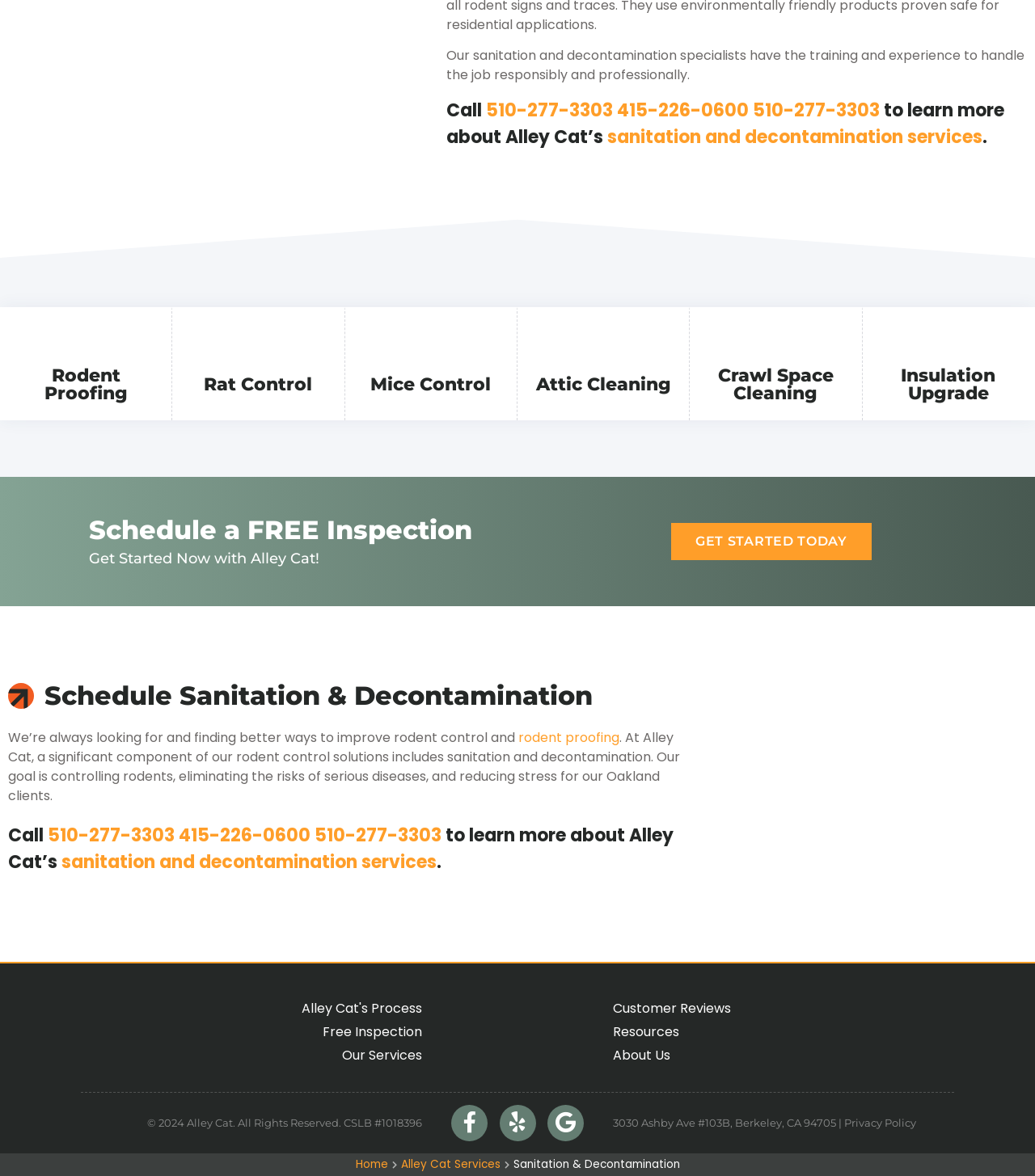Pinpoint the bounding box coordinates of the element that must be clicked to accomplish the following instruction: "Click to view Alley Cat’s Process". The coordinates should be in the format of four float numbers between 0 and 1, i.e., [left, top, right, bottom].

[0.086, 0.85, 0.408, 0.866]